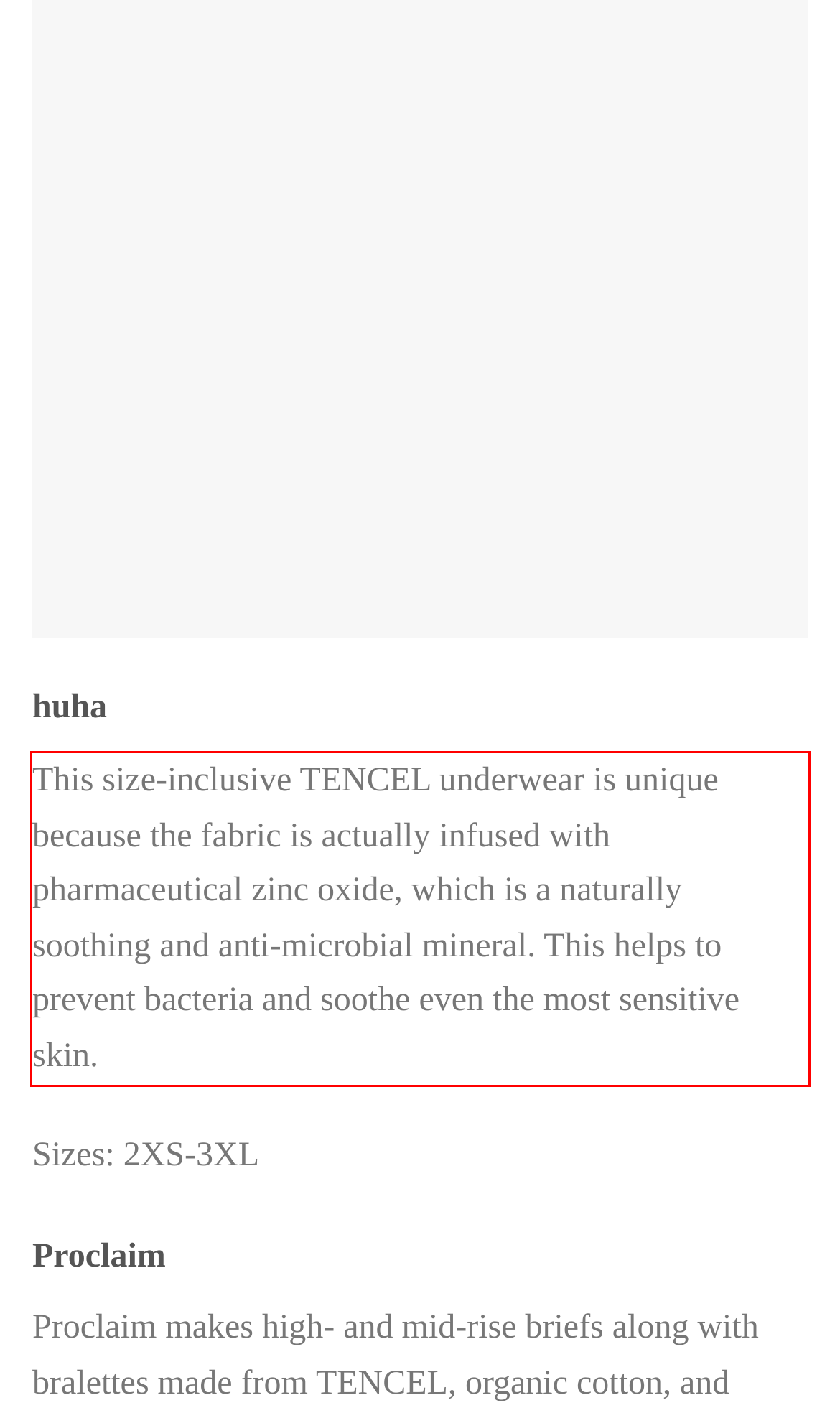Identify and transcribe the text content enclosed by the red bounding box in the given screenshot.

This size-inclusive TENCEL underwear is unique because the fabric is actually infused with pharmaceutical zinc oxide, which is a naturally soothing and anti-microbial mineral. This helps to prevent bacteria and soothe even the most sensitive skin.